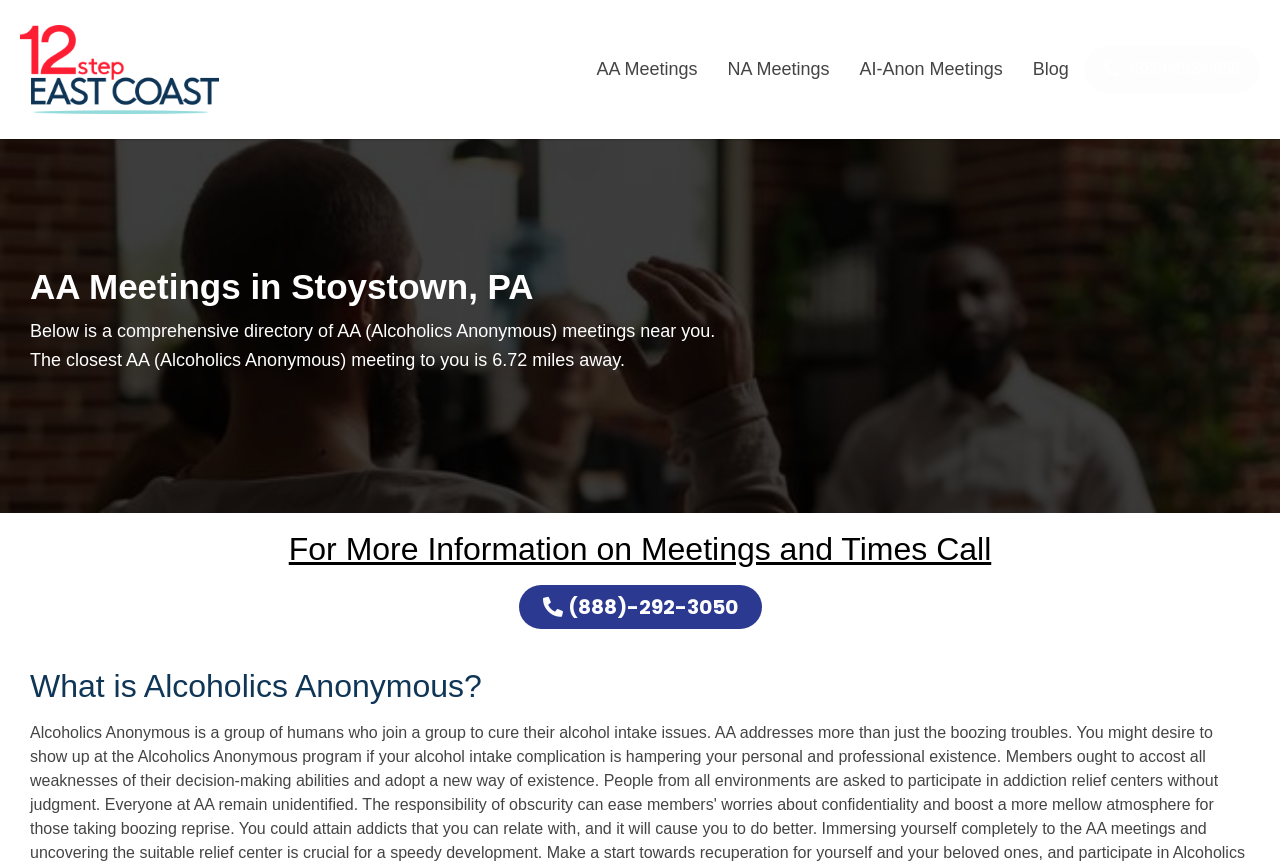How many links are in the top navigation bar?
Please answer the question as detailed as possible based on the image.

I counted the links in the top navigation bar, which are 'AA Meetings', 'NA Meetings', 'AI-Anon Meetings', and 'Blog', so there are 4 links in total.